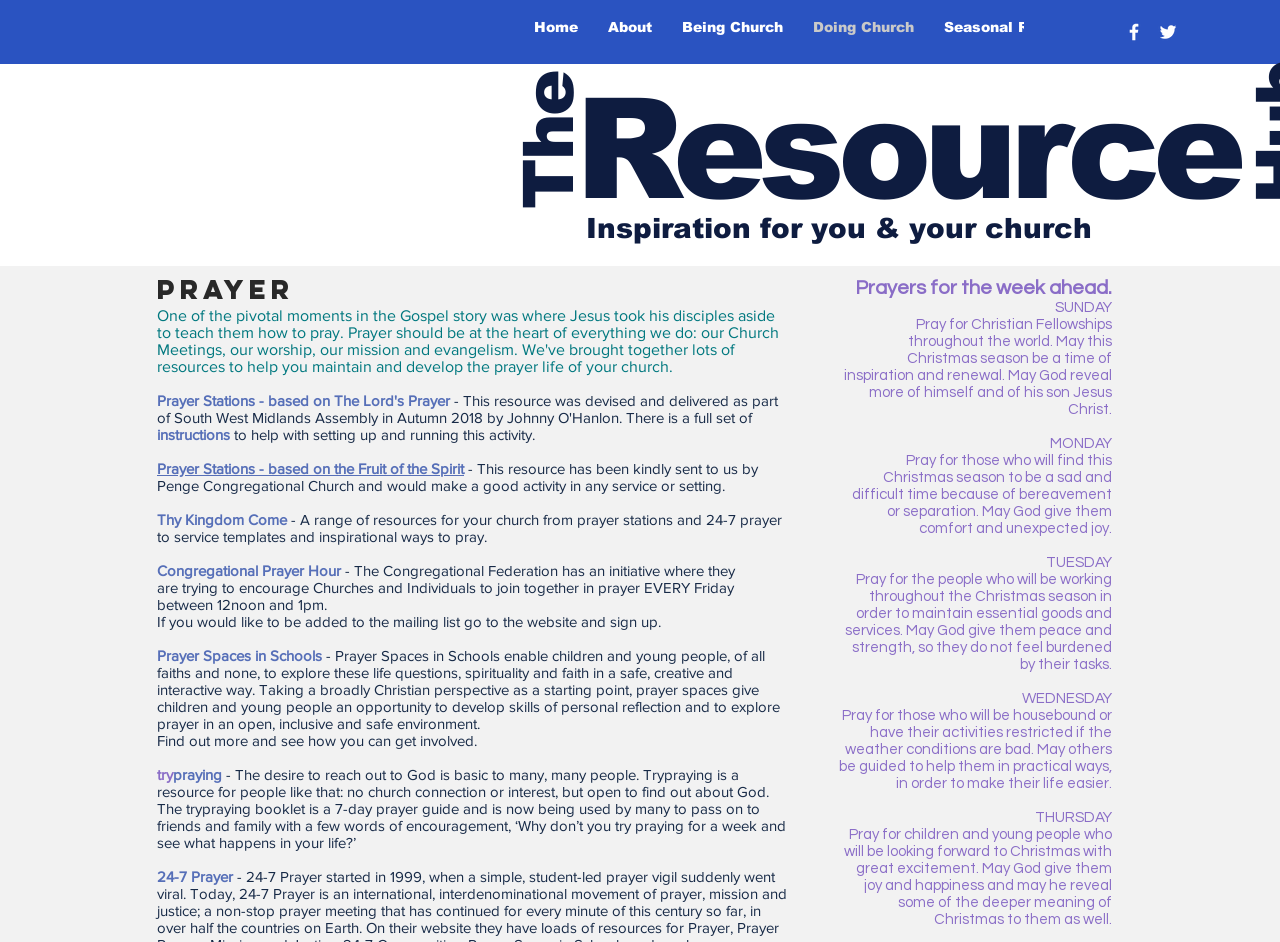Please determine the bounding box coordinates for the element with the description: "Prayer Spaces in Schools".

[0.123, 0.687, 0.252, 0.705]